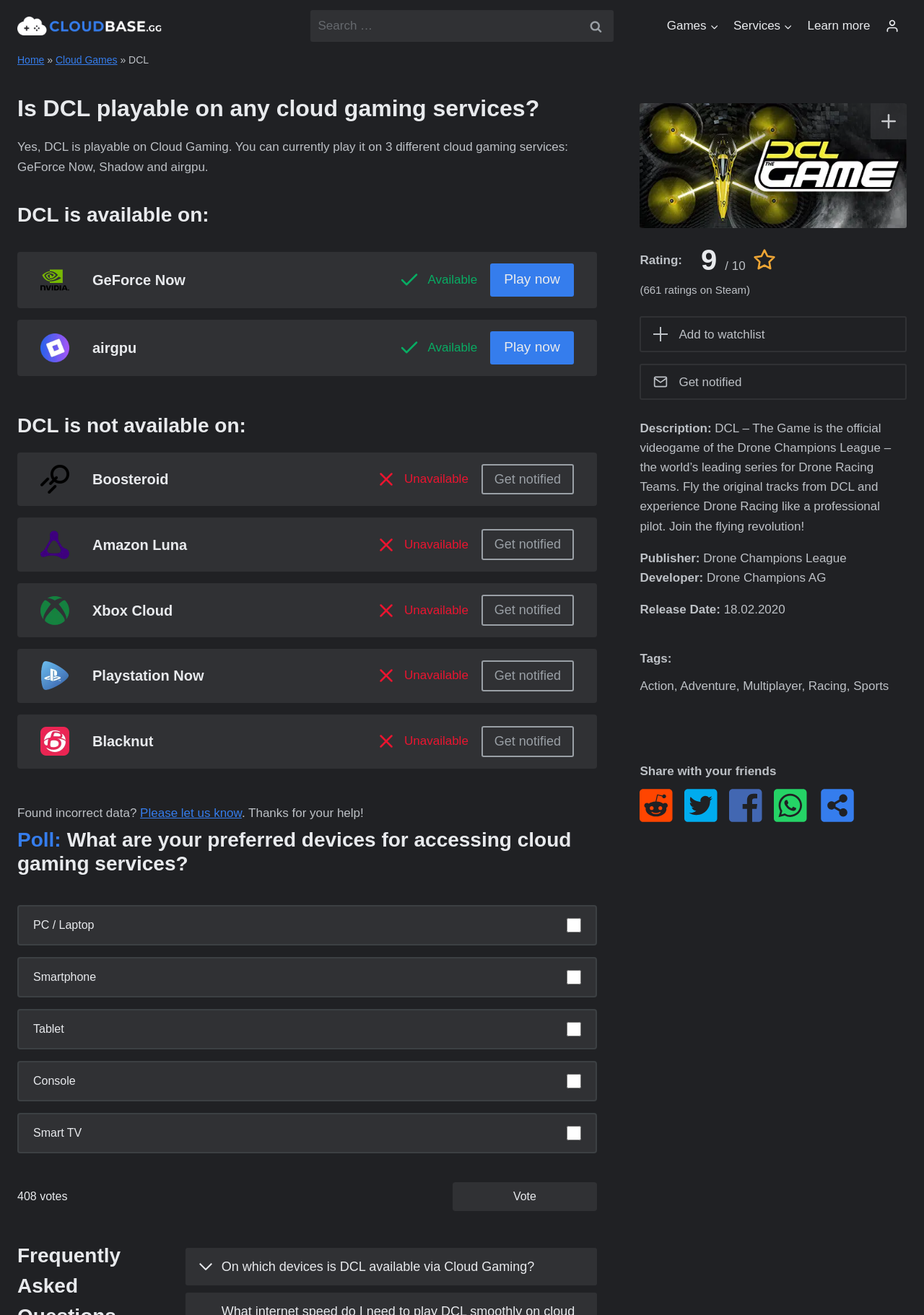Please mark the bounding box coordinates of the area that should be clicked to carry out the instruction: "Get notified about Boosteroid".

[0.521, 0.353, 0.621, 0.376]